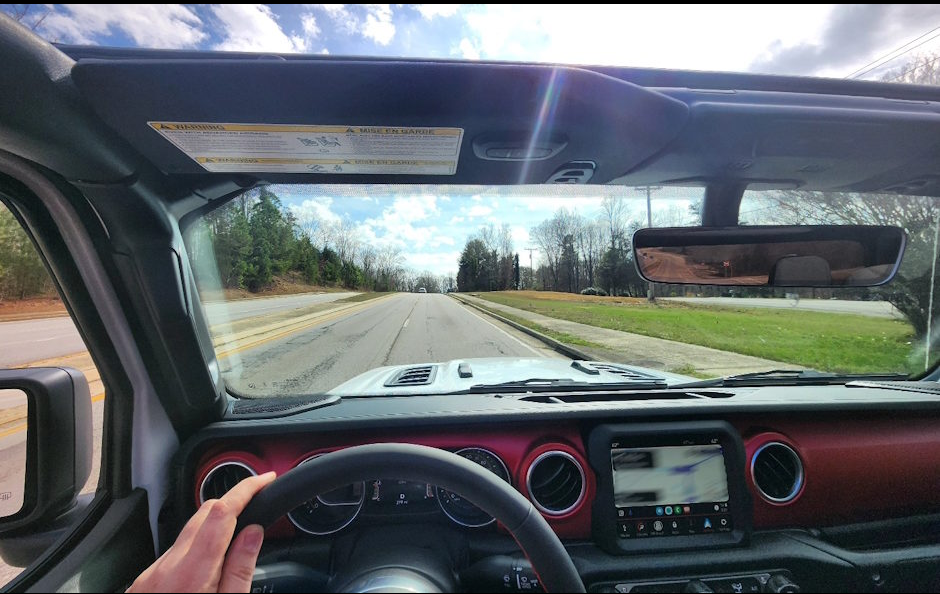Illustrate the scene in the image with a detailed description.

The image captures a driver's perspective from inside a vehicle, providing a clear view of an open road ahead. The dashboard, painted in a vibrant shade of red, complements the vehicle's rugged interior design. A hand rests comfortably on the steering wheel, hinting at an adventurous journey. Sunlight streams through the windshield, reflecting off the rearview mirror, which showcases the lush green landscape alongside the road. Beyond the pavement, trees stand tall, indicating a serene drive through nature. The scene evokes a sense of freedom and exploration, perfect for automotive enthusiasts or anyone yearning for a road trip.